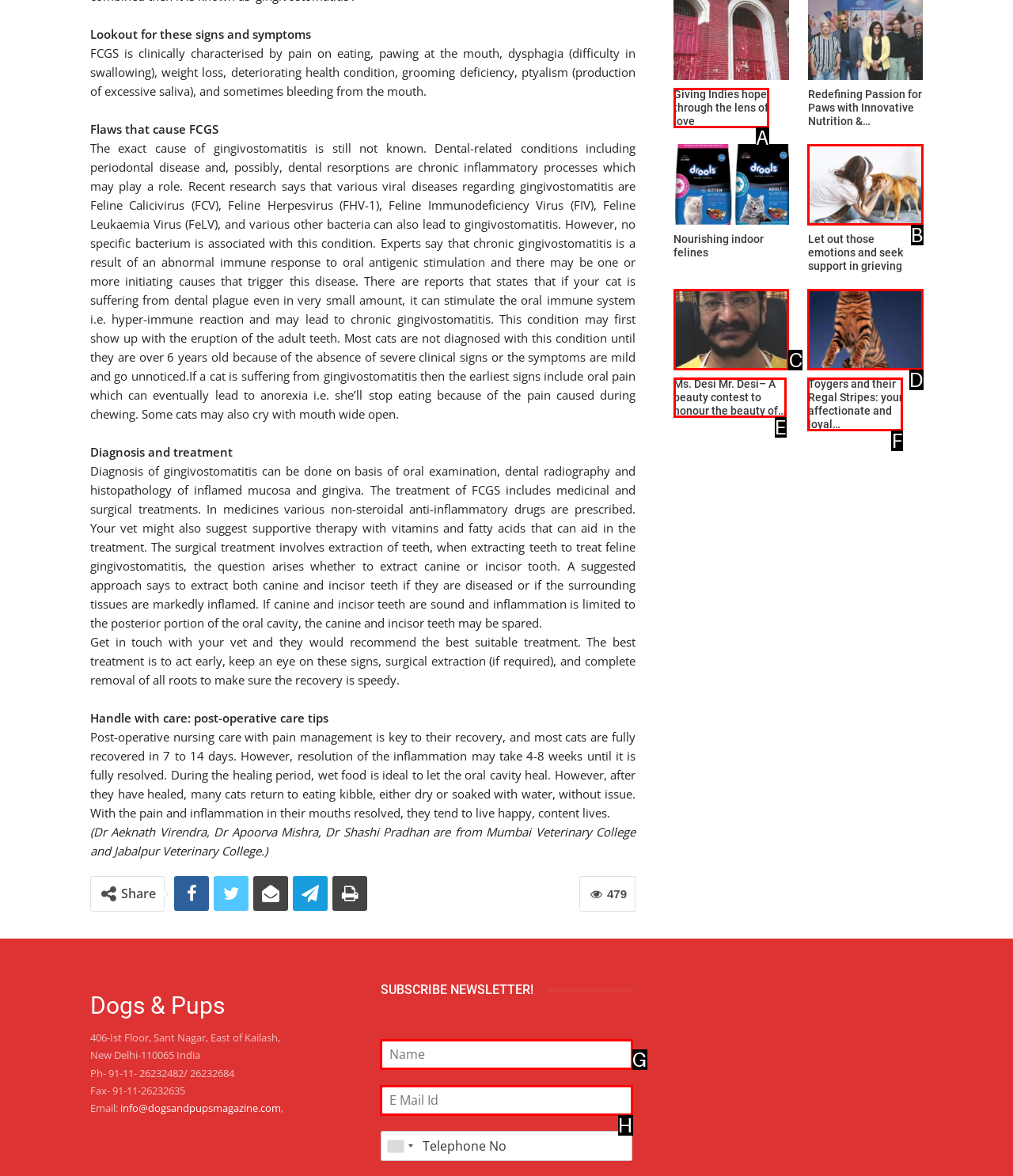Identify the HTML element that corresponds to the following description: parent_node: Name * name="wpforms[fields][0]" placeholder="Name". Provide the letter of the correct option from the presented choices.

G